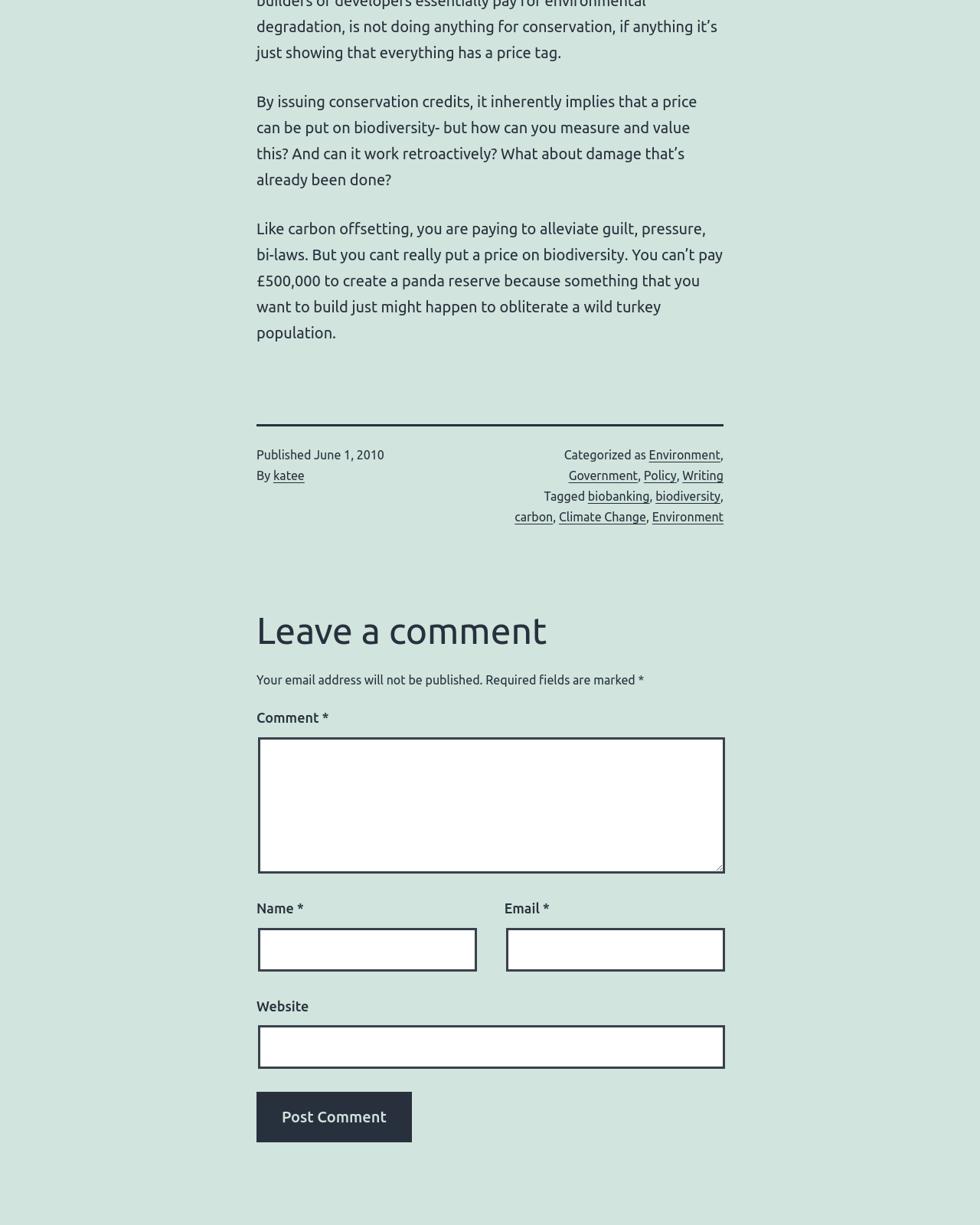Given the content of the image, can you provide a detailed answer to the question?
What is the purpose of the comment section?

The purpose of the comment section can be inferred from the heading 'Leave a comment' and the presence of text fields and a 'Post Comment' button. This suggests that the section is intended for users to leave their comments or feedback on the article.